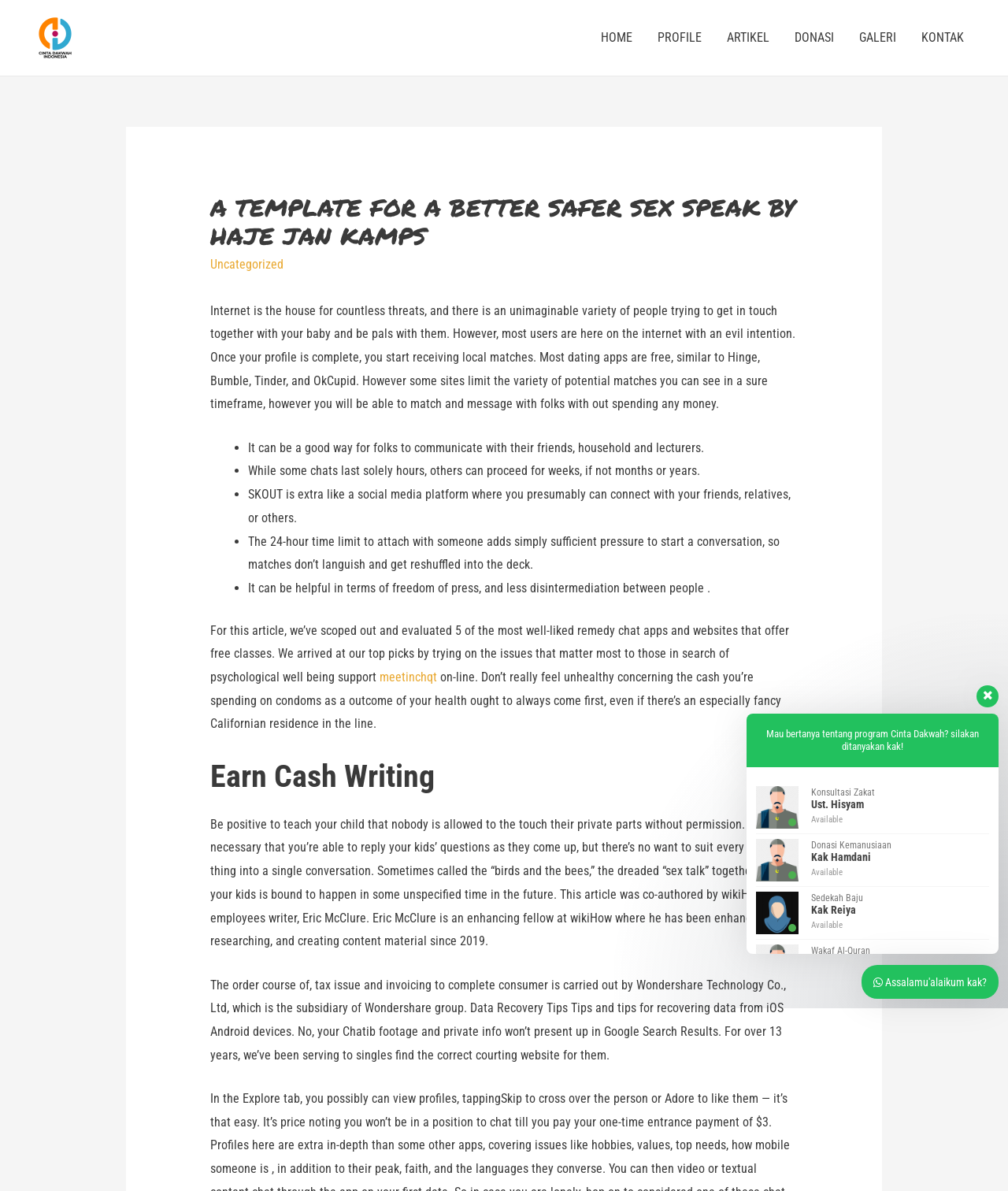Identify the bounding box coordinates for the element you need to click to achieve the following task: "Search for something". The coordinates must be four float values ranging from 0 to 1, formatted as [left, top, right, bottom].

None